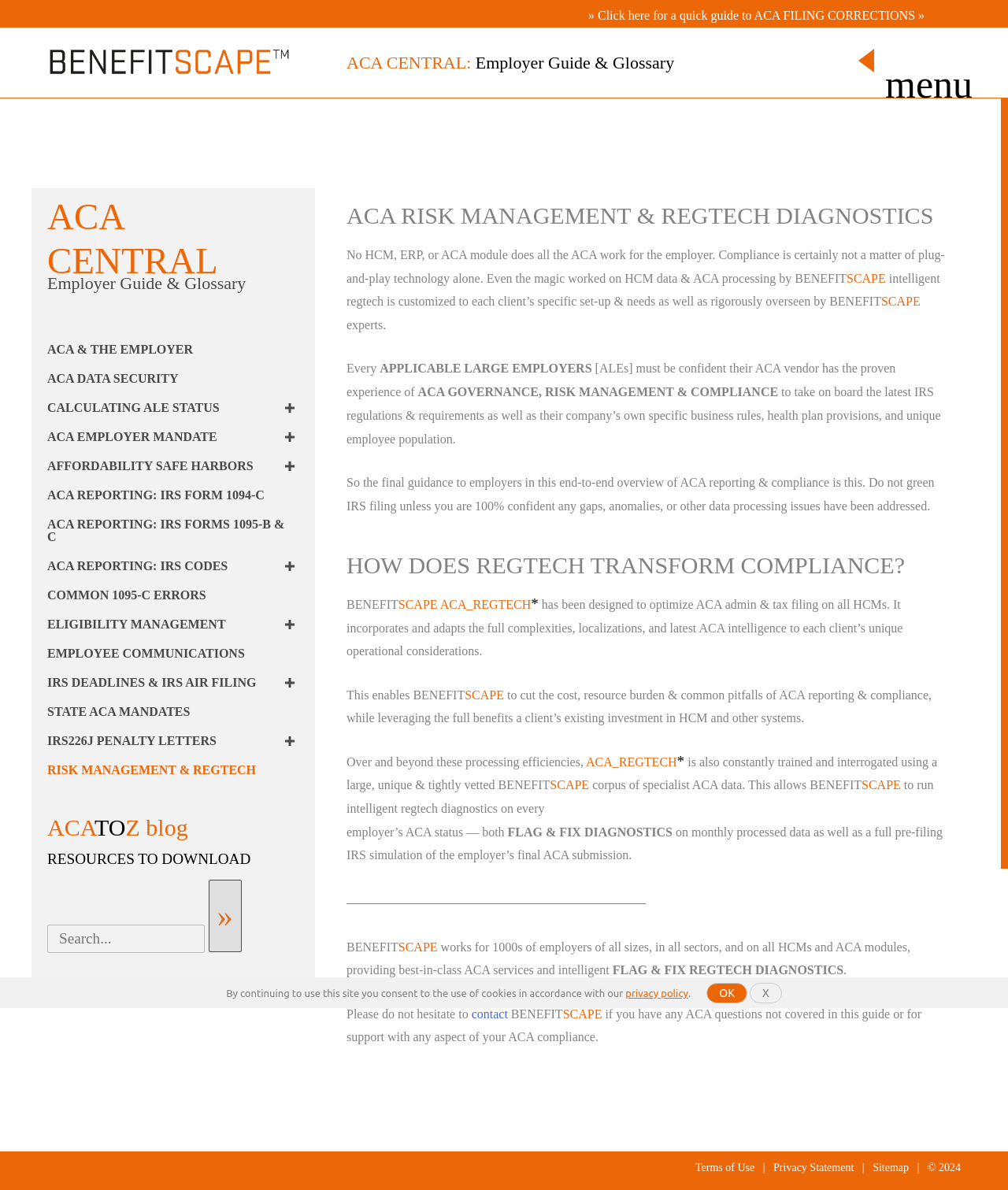Point out the bounding box coordinates of the section to click in order to follow this instruction: "Explore the ACATOZ blog".

[0.047, 0.684, 0.186, 0.706]